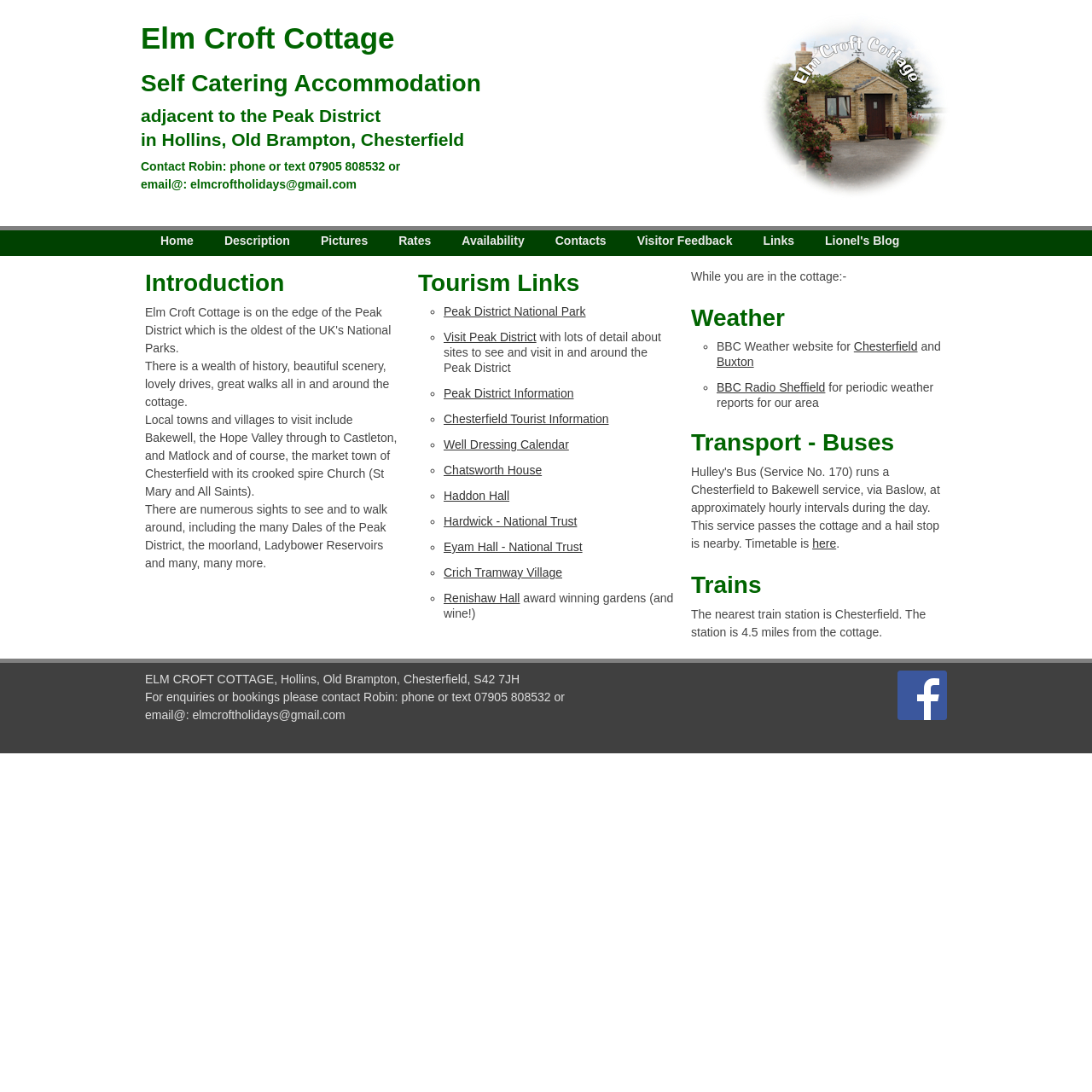Provide a one-word or short-phrase answer to the question:
How many local towns and villages are mentioned to visit?

5